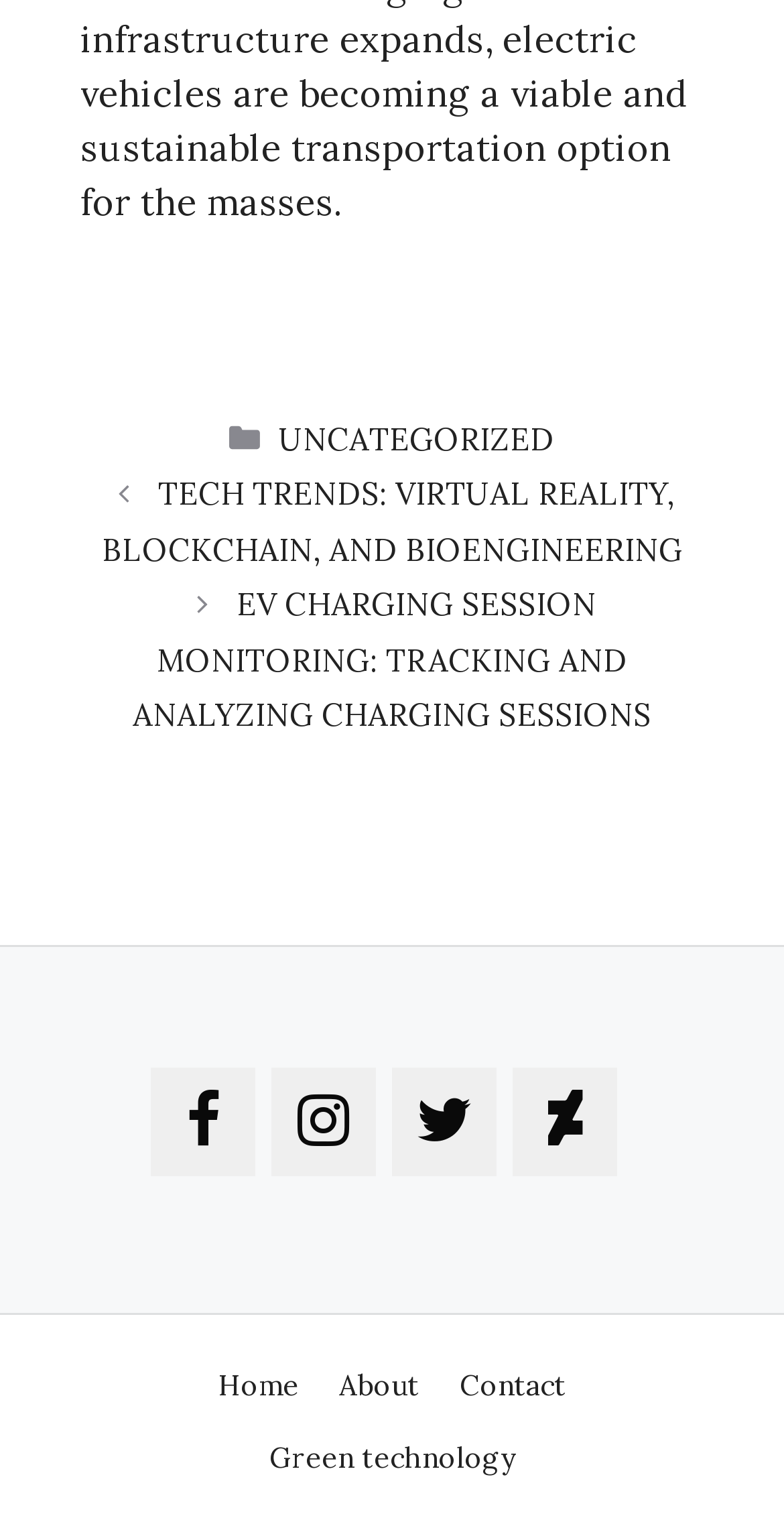How many social media links are in the complementary section?
Give a one-word or short phrase answer based on the image.

4